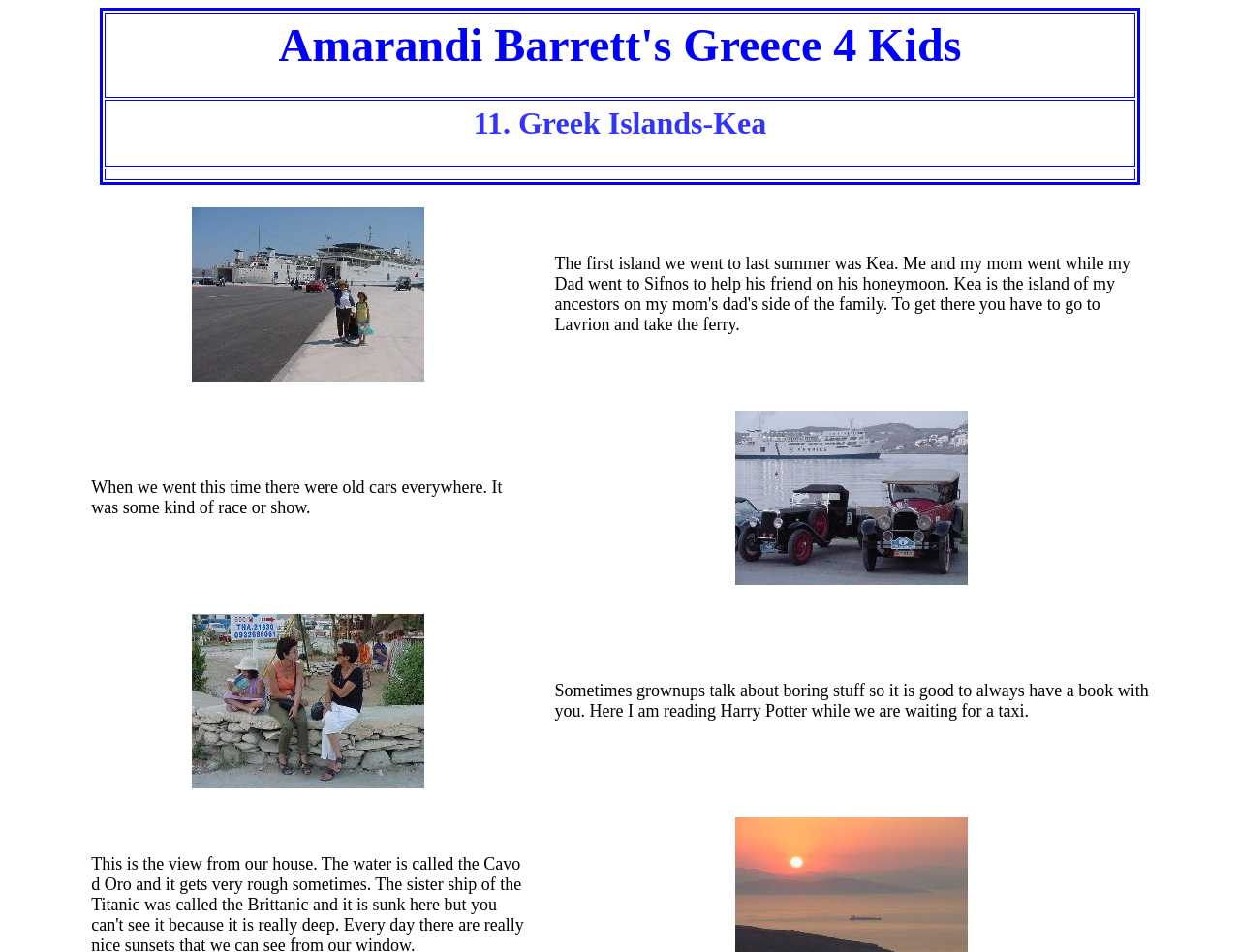What is the name of the island described in the webpage?
Could you please answer the question thoroughly and with as much detail as possible?

The webpage describes the island of Kea, which is mentioned in the heading '11. Greek Islands-Kea' and also in the text 'The first island we went to last summer was Kea.'